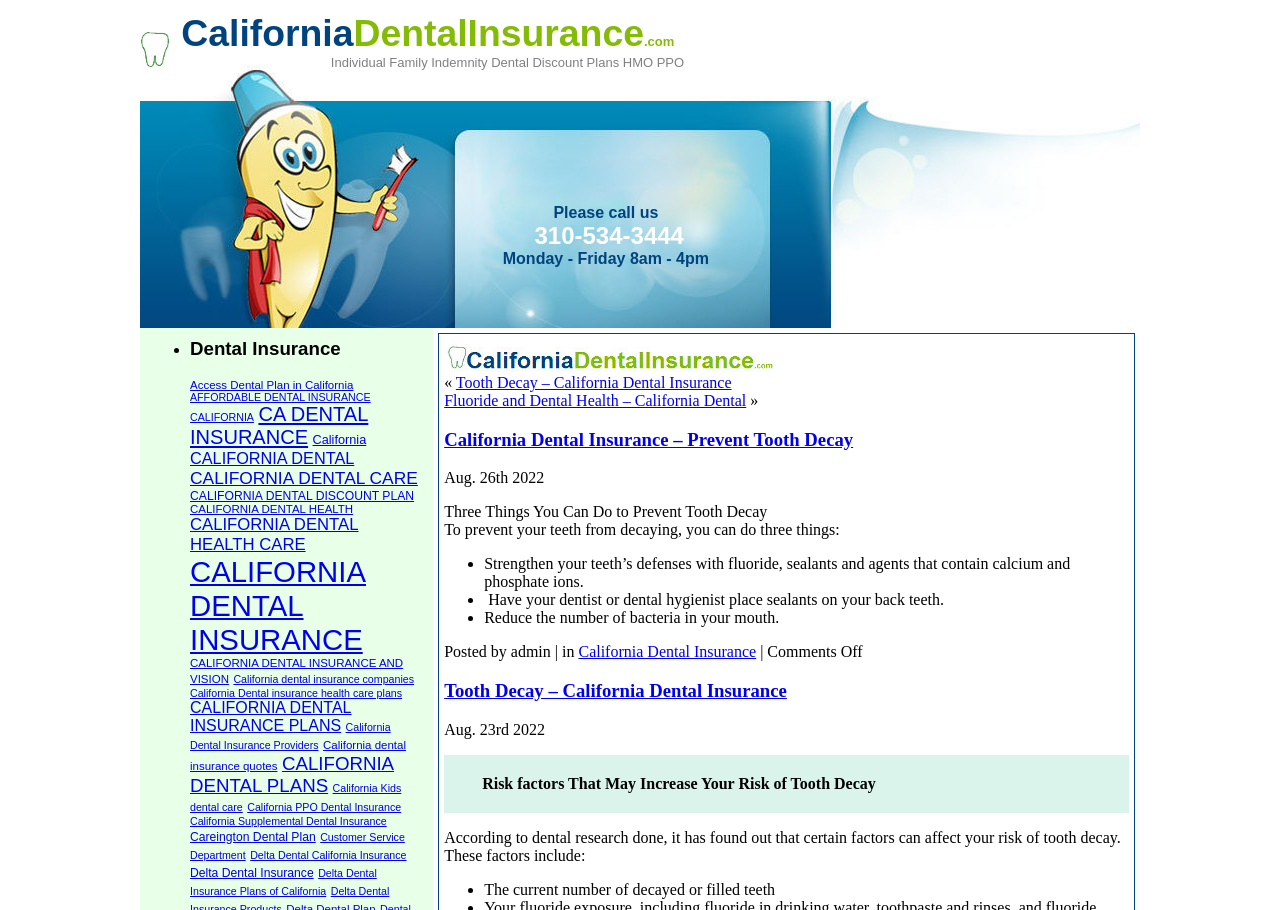Use a single word or phrase to answer this question: 
What is the date mentioned on the webpage?

Aug. 26th 2022